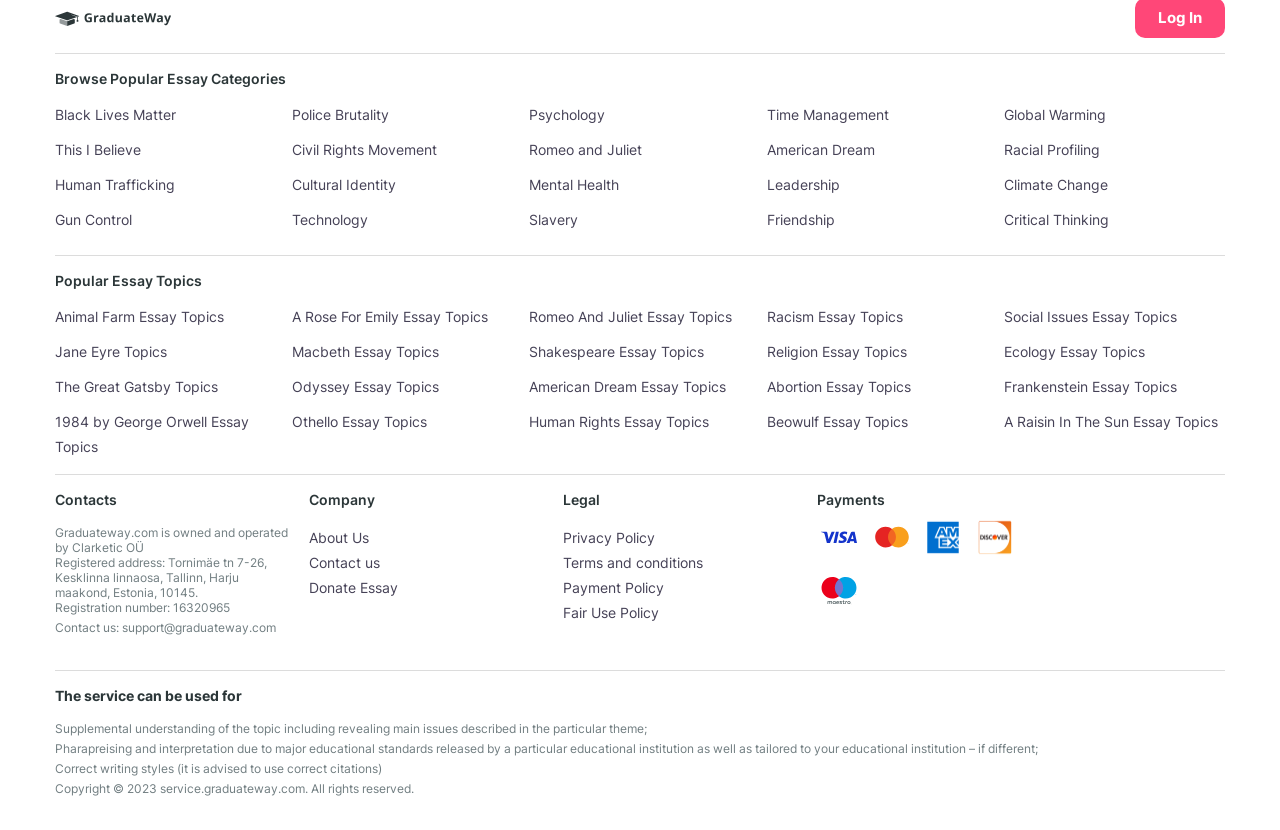Identify the bounding box for the UI element that is described as follows: "Advanced Search".

None